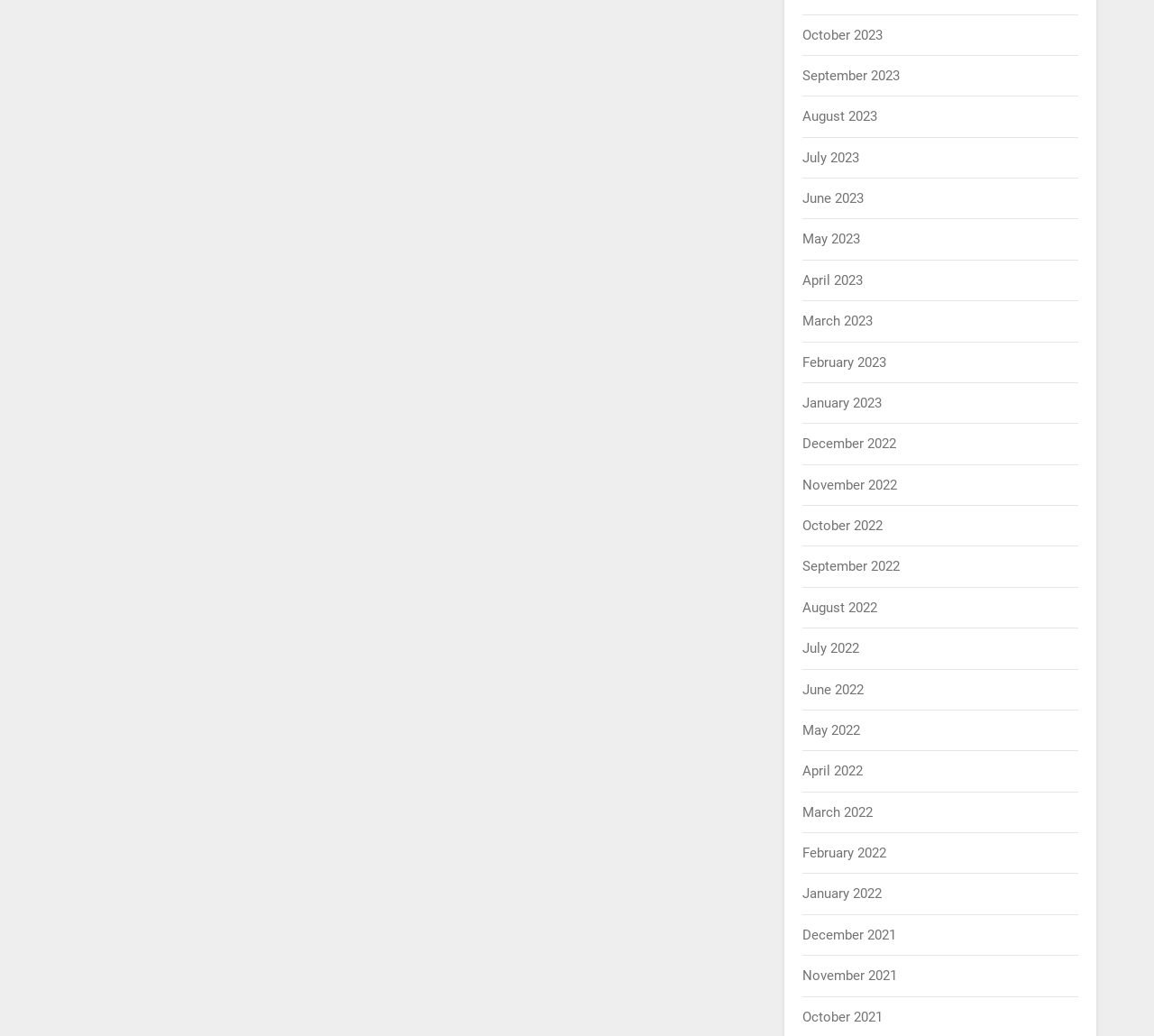What is the most recent month listed?
Please provide a single word or phrase as your answer based on the image.

October 2023